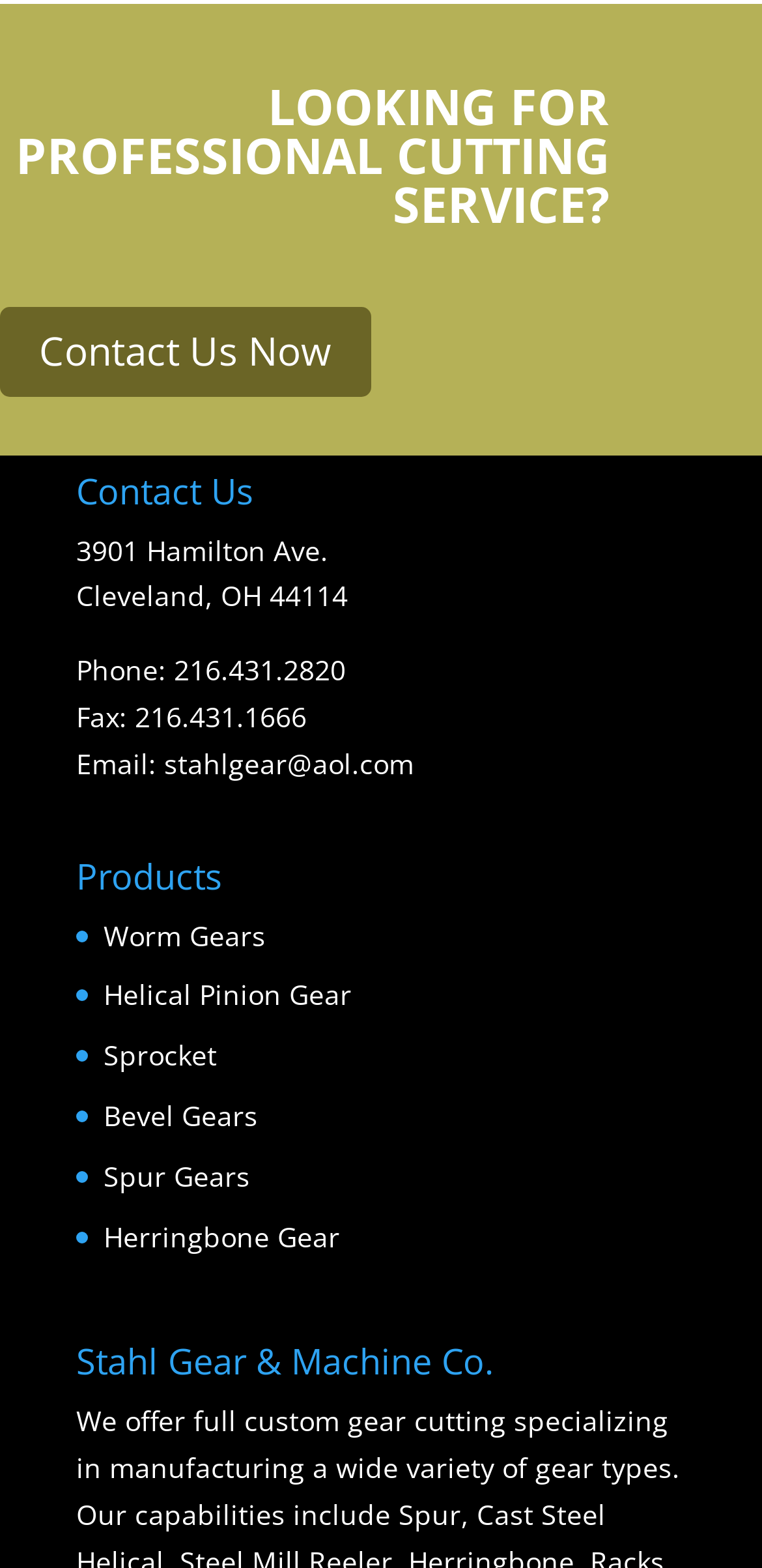Pinpoint the bounding box coordinates for the area that should be clicked to perform the following instruction: "View the top 5 skincare ingredients".

None